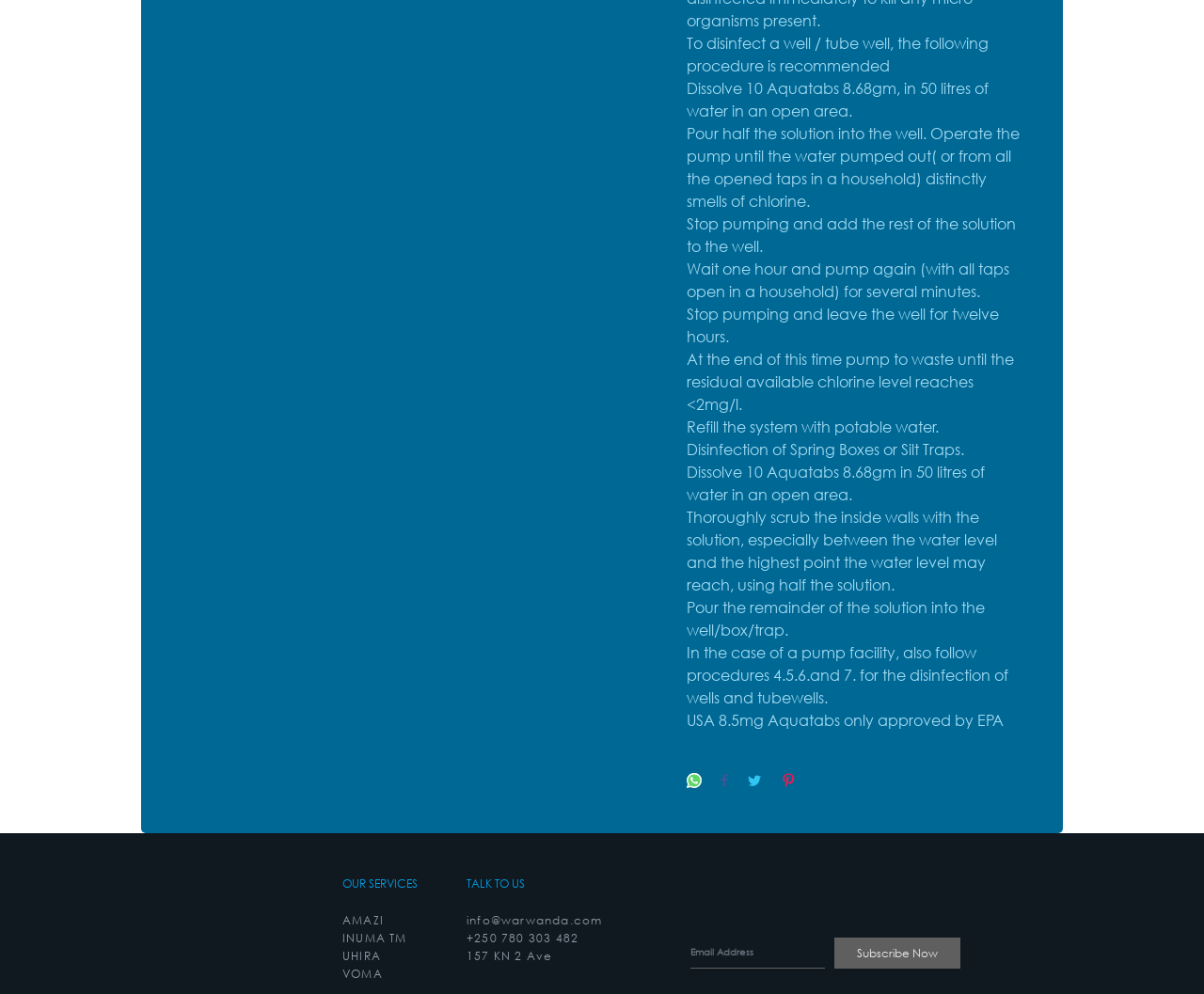What is the purpose of the 'Subscribe Now' button?
Answer briefly with a single word or phrase based on the image.

To subscribe to a newsletter or service